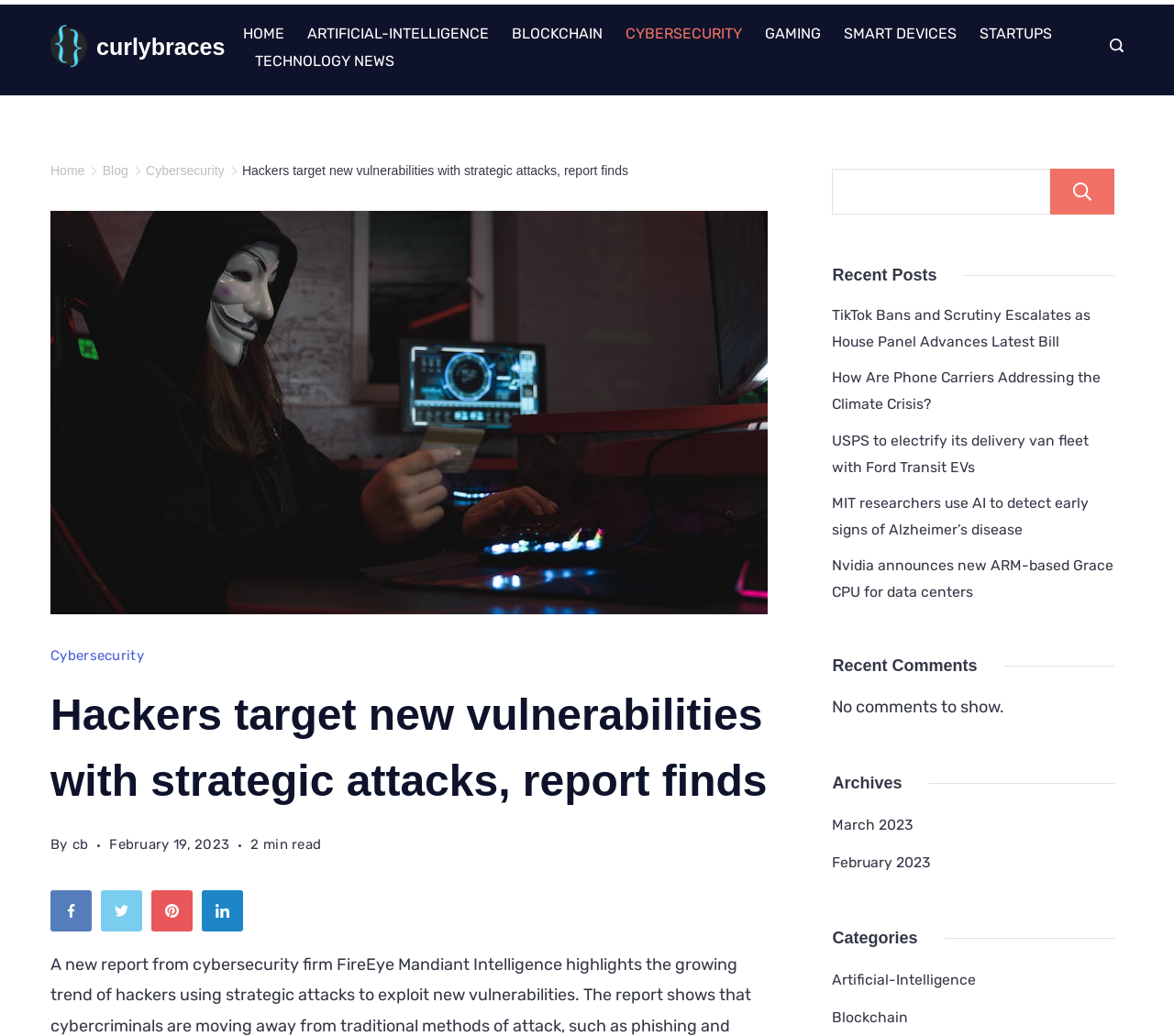How many minutes does it take to read the article?
Respond to the question with a well-detailed and thorough answer.

The time it takes to read the article is 2 minutes, which is indicated by the text '2 min read' below the article title.